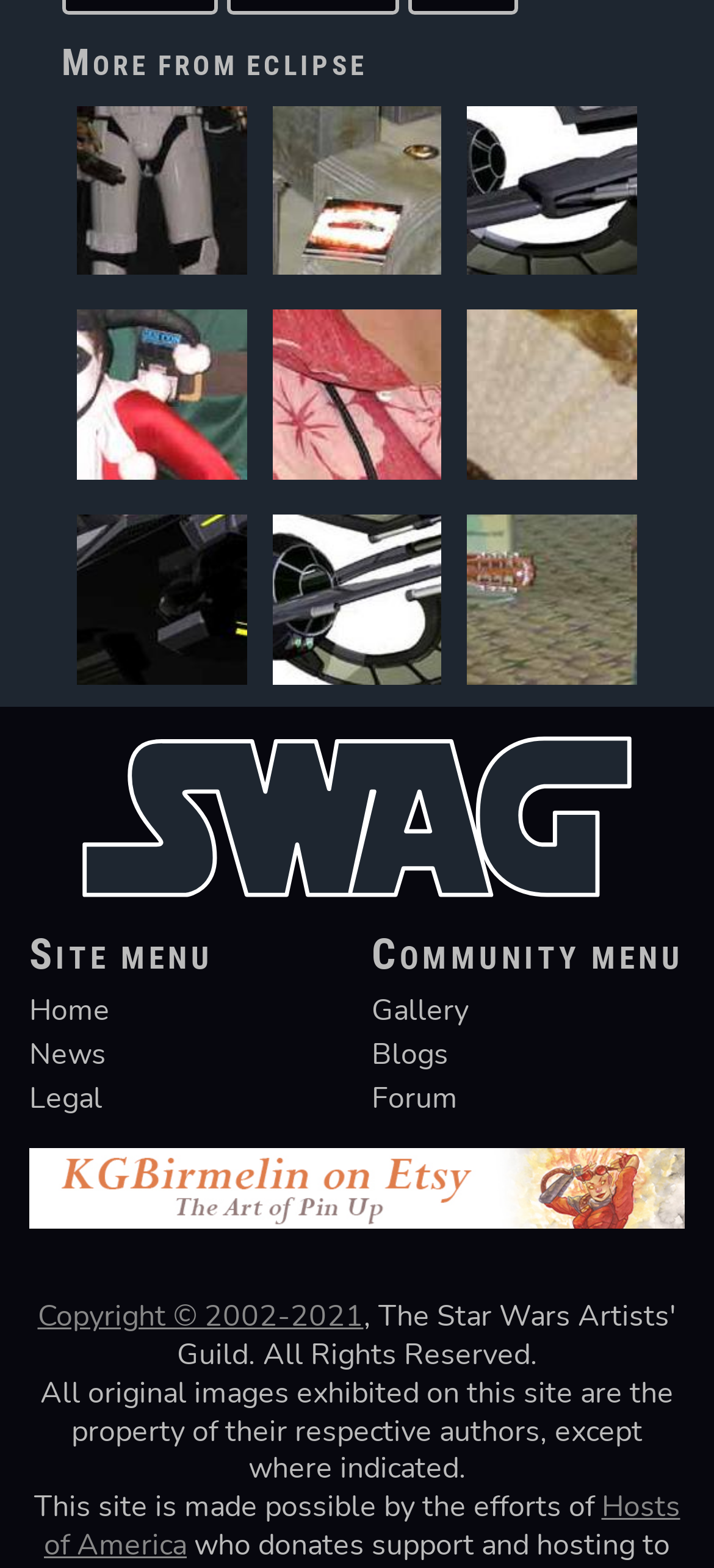Reply to the question with a brief word or phrase: How many links are there in the first row?

3